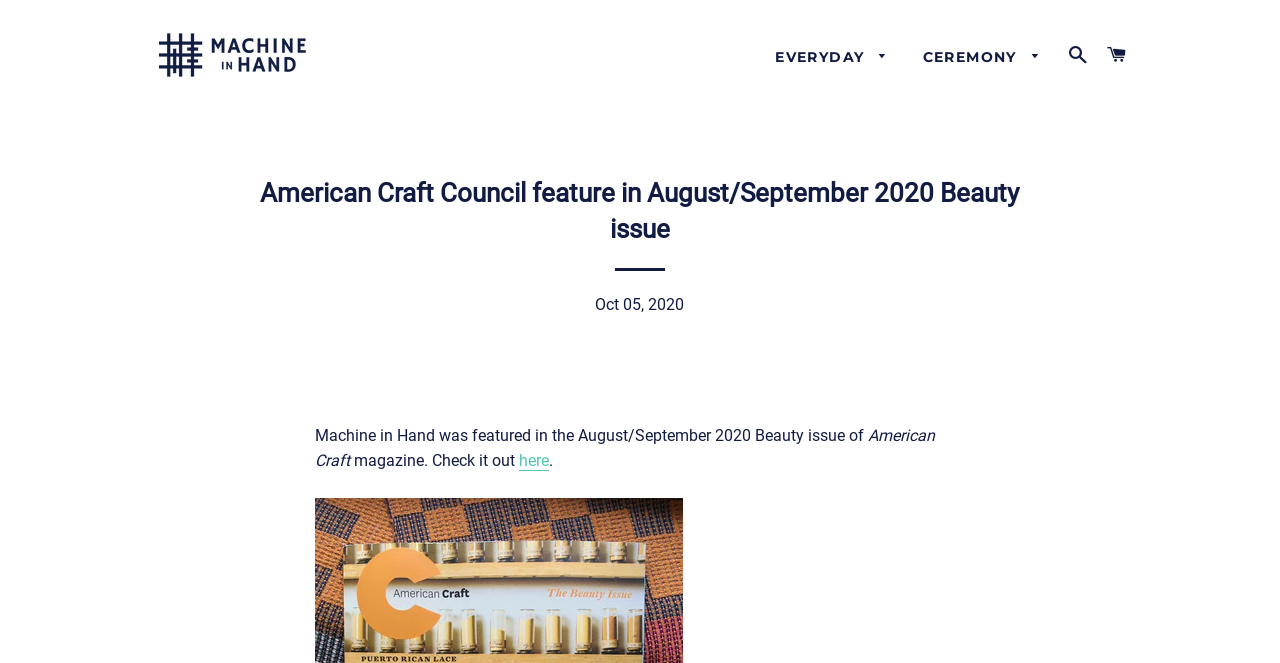Explain the contents of the webpage comprehensively.

The webpage is about Machine in Hand's feature in the August/September 2020 Beauty issue of American Craft magazine. At the top, there is a logo or image of Machine in Hand, which is a link. Below the logo, there are two main sections: a navigation menu and the main content.

The navigation menu is divided into two parts. On the left, there are links to different categories, including EVERYDAY, CEREMONY, and SEARCH. The EVERYDAY category has sub-links to various products such as Bags, Blankets, and Tea Towels. The CEREMONY category also has sub-links to products like Ceremonial Cloths and Shawls. The SEARCH link is a standalone option.

On the right side of the navigation menu, there is a CART link, which is likely a shopping cart feature.

The main content section is below the navigation menu. It has a heading that reads "American Craft Council feature in August/September 2020 Beauty issue". Below the heading, there is a horizontal separator line. The main text starts with a timestamp, "Oct 05, 2020", followed by a paragraph that describes Machine in Hand's feature in the American Craft magazine. The paragraph mentions that Machine in Hand was featured in the August/September 2020 Beauty issue of American Craft magazine and invites the reader to "Check it out here", where "here" is a link.